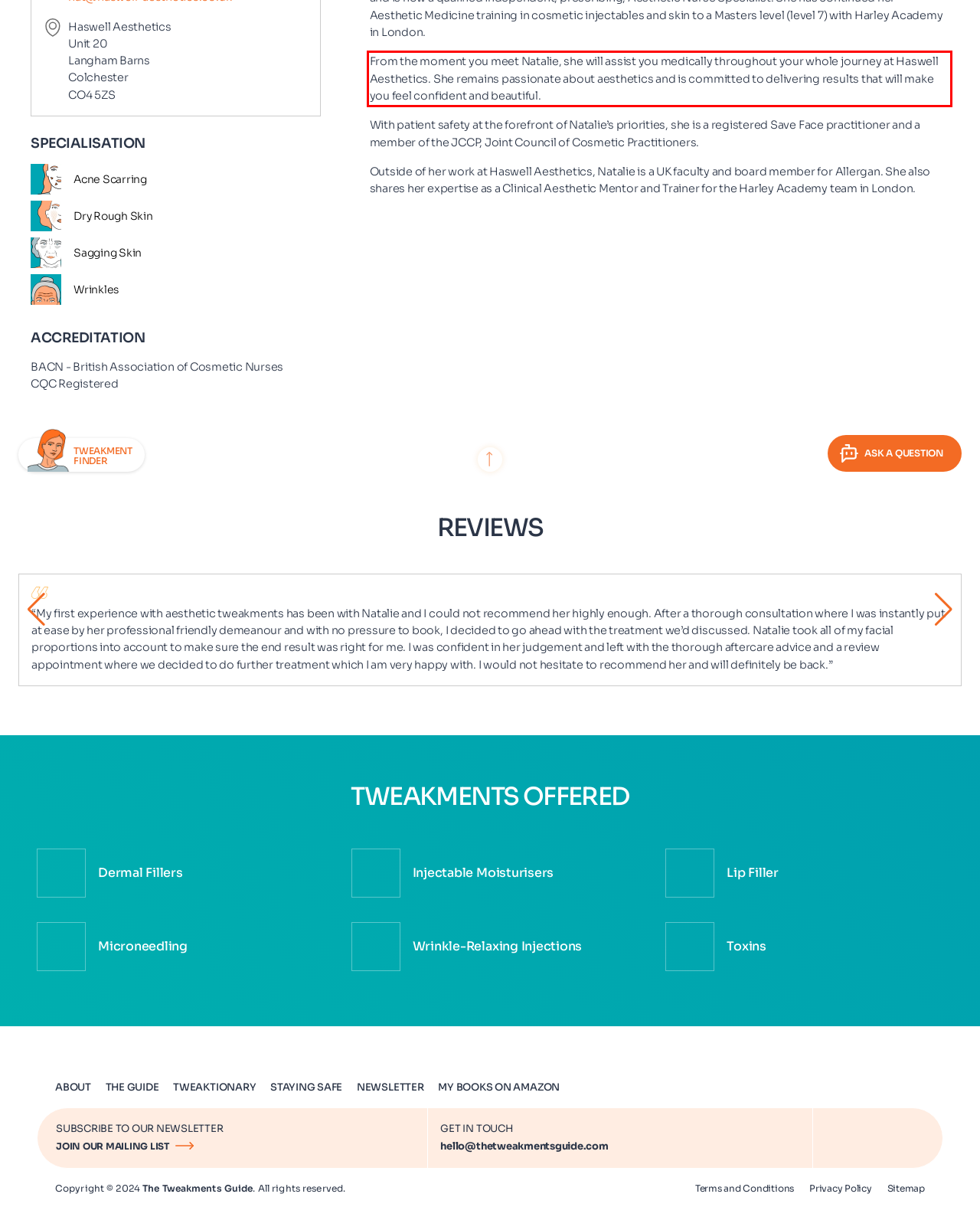Given a webpage screenshot, identify the text inside the red bounding box using OCR and extract it.

From the moment you meet Natalie, she will assist you medically throughout your whole journey at Haswell Aesthetics. She remains passionate about aesthetics and is committed to delivering results that will make you feel confident and beautiful.